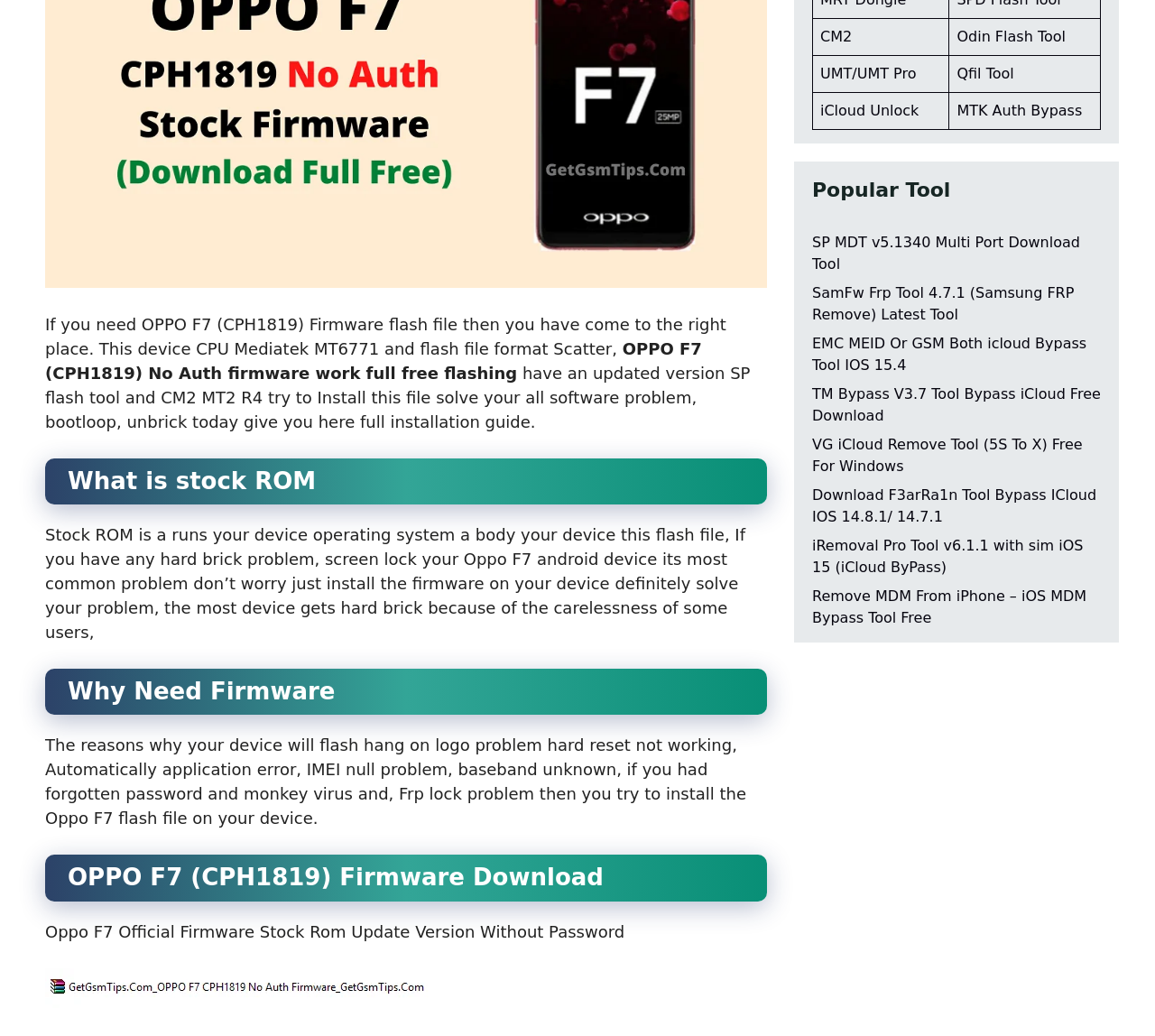Given the description of a UI element: "CM2", identify the bounding box coordinates of the matching element in the webpage screenshot.

[0.71, 0.027, 0.738, 0.044]